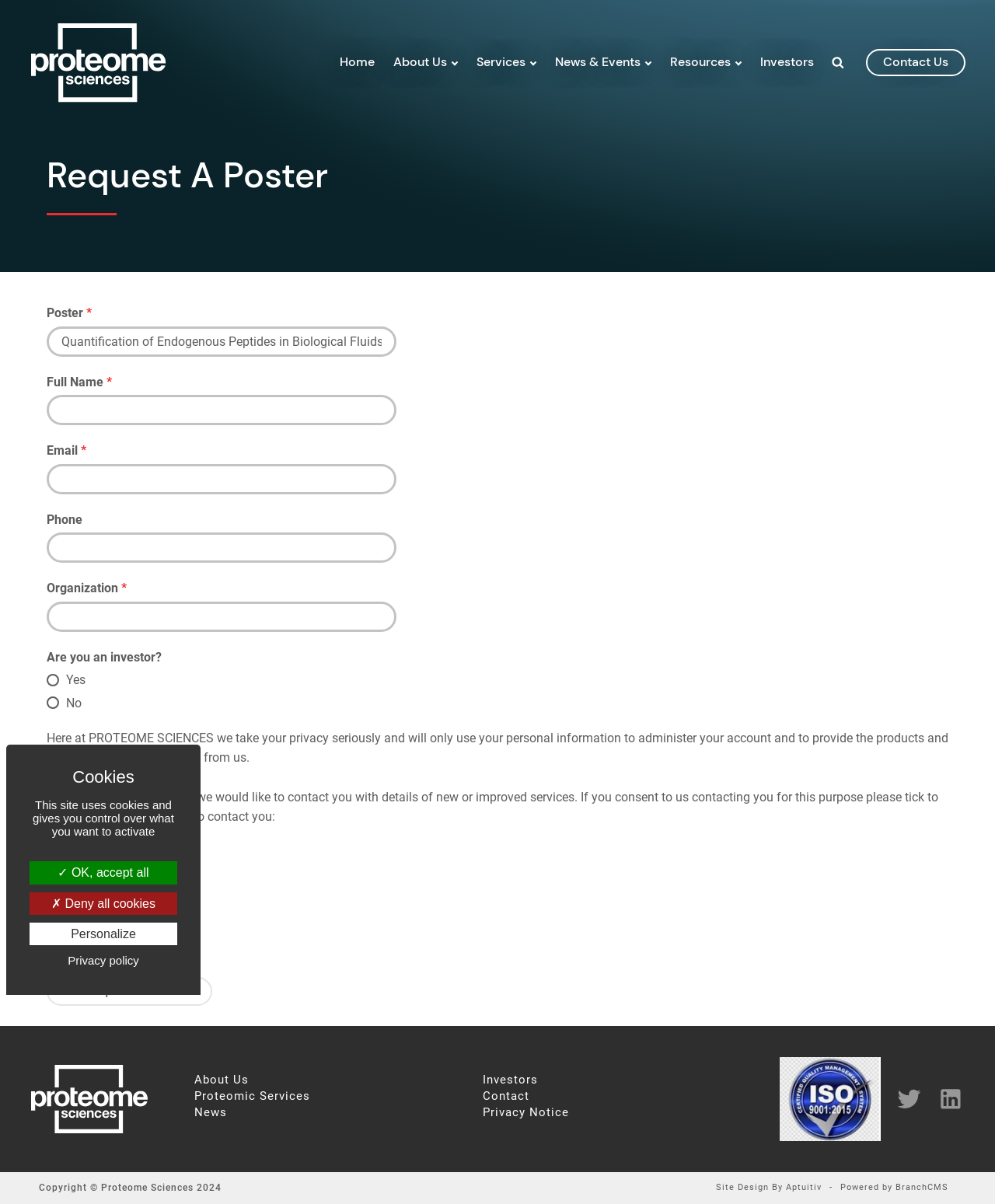Can you specify the bounding box coordinates of the area that needs to be clicked to fulfill the following instruction: "Contact Us"?

[0.872, 0.042, 0.969, 0.062]